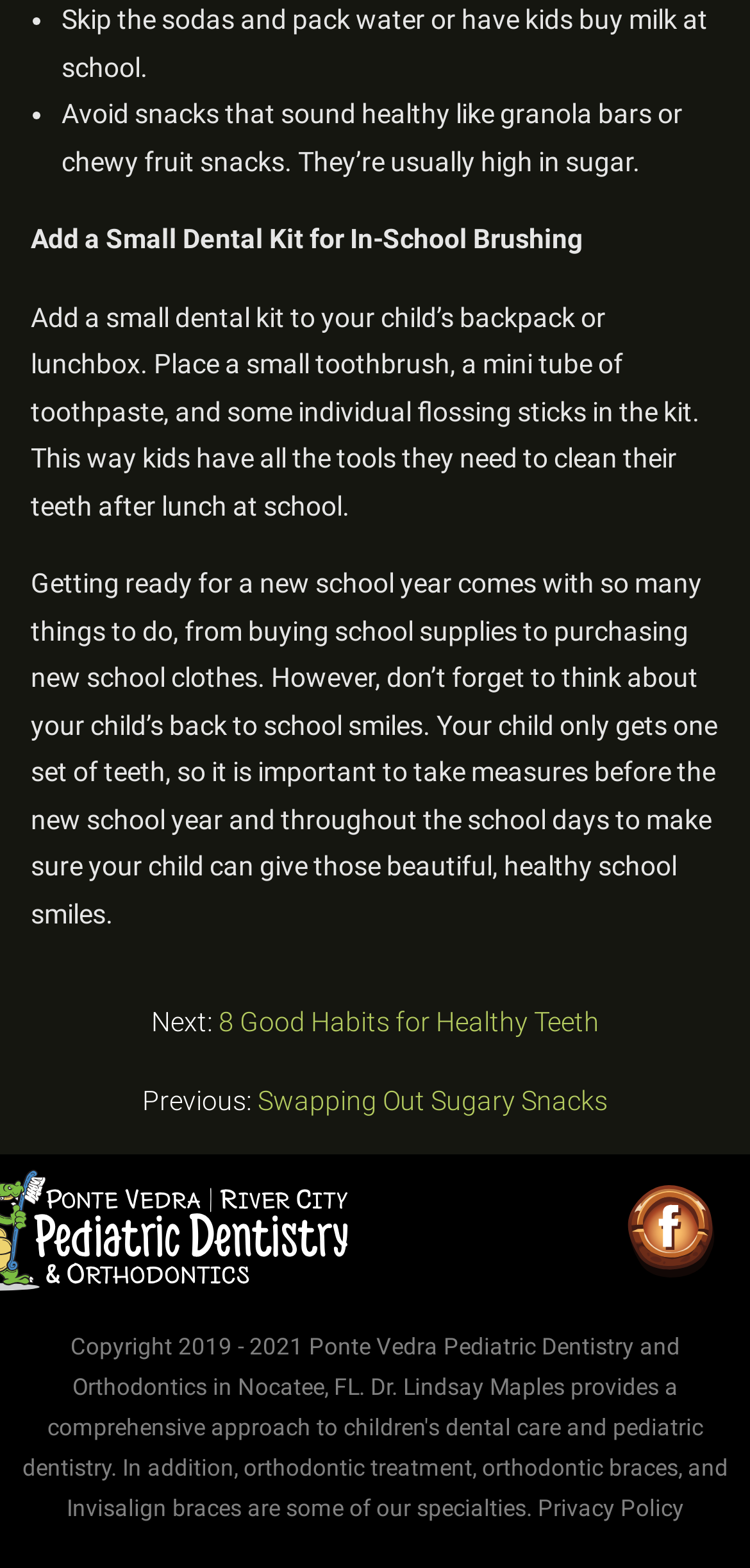Using the element description: "orthodontic treatment", determine the bounding box coordinates for the specified UI element. The coordinates should be four float numbers between 0 and 1, [left, top, right, bottom].

[0.324, 0.928, 0.629, 0.945]